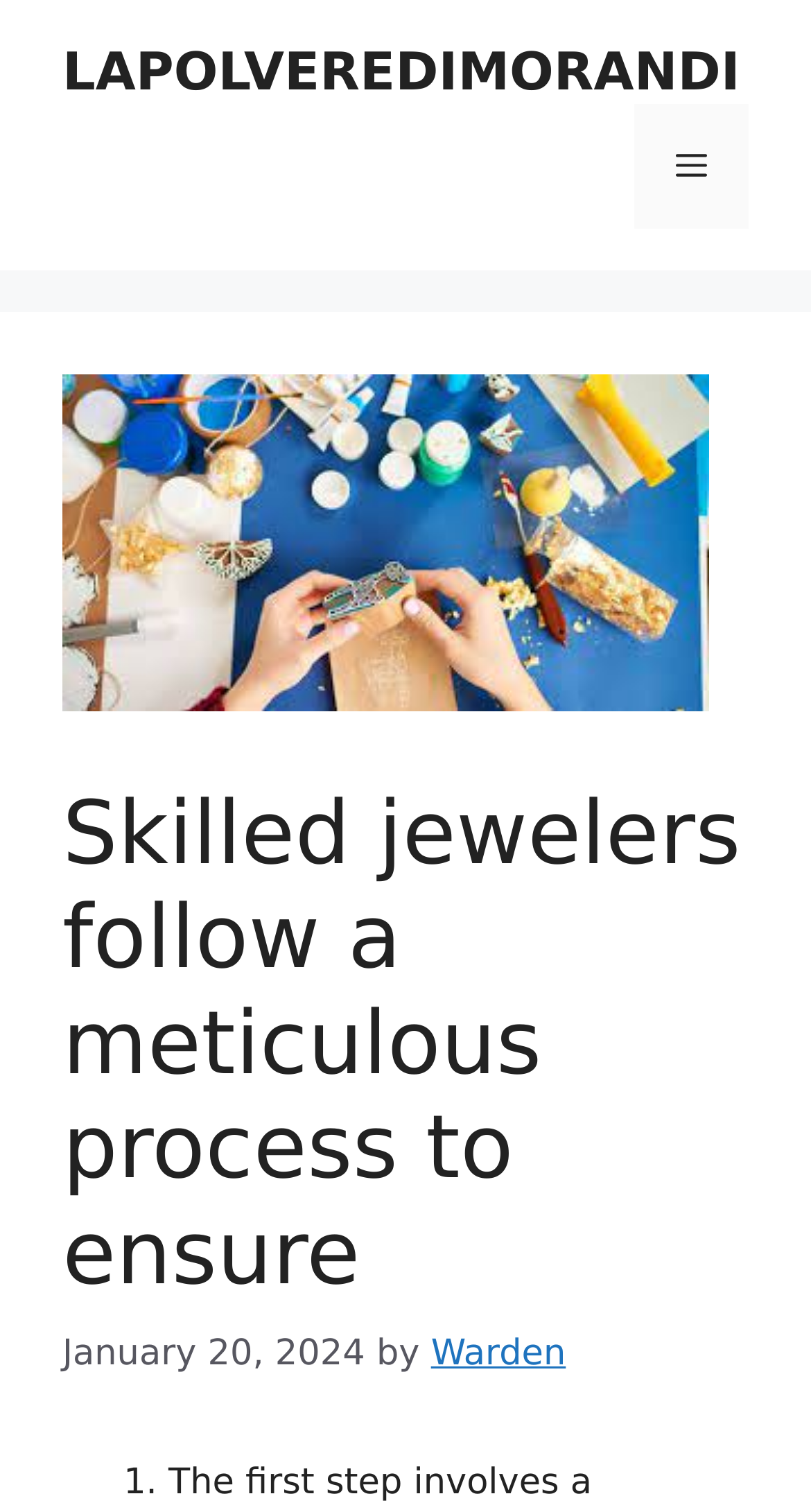Write an extensive caption that covers every aspect of the webpage.

The webpage appears to be an article or blog post about choosing a reputable jeweler for jewelry repair. At the top of the page, there is a banner that spans the entire width, containing a link to the site "LAPOLVEREDIMORANDI" on the left side and a navigation menu toggle button on the right side. 

Below the banner, there is a heading that reads "Skilled jewelers follow a meticulous process to ensure" which is the main title of the article. To the right of the heading, there is a timestamp indicating that the article was published on January 20, 2024, followed by the author's name, "Warden". 

The main content of the article starts with a numbered list, with the first item marked as "1.". The article likely provides guidance on how to choose a trustworthy jeweler, as hinted by the meta description.